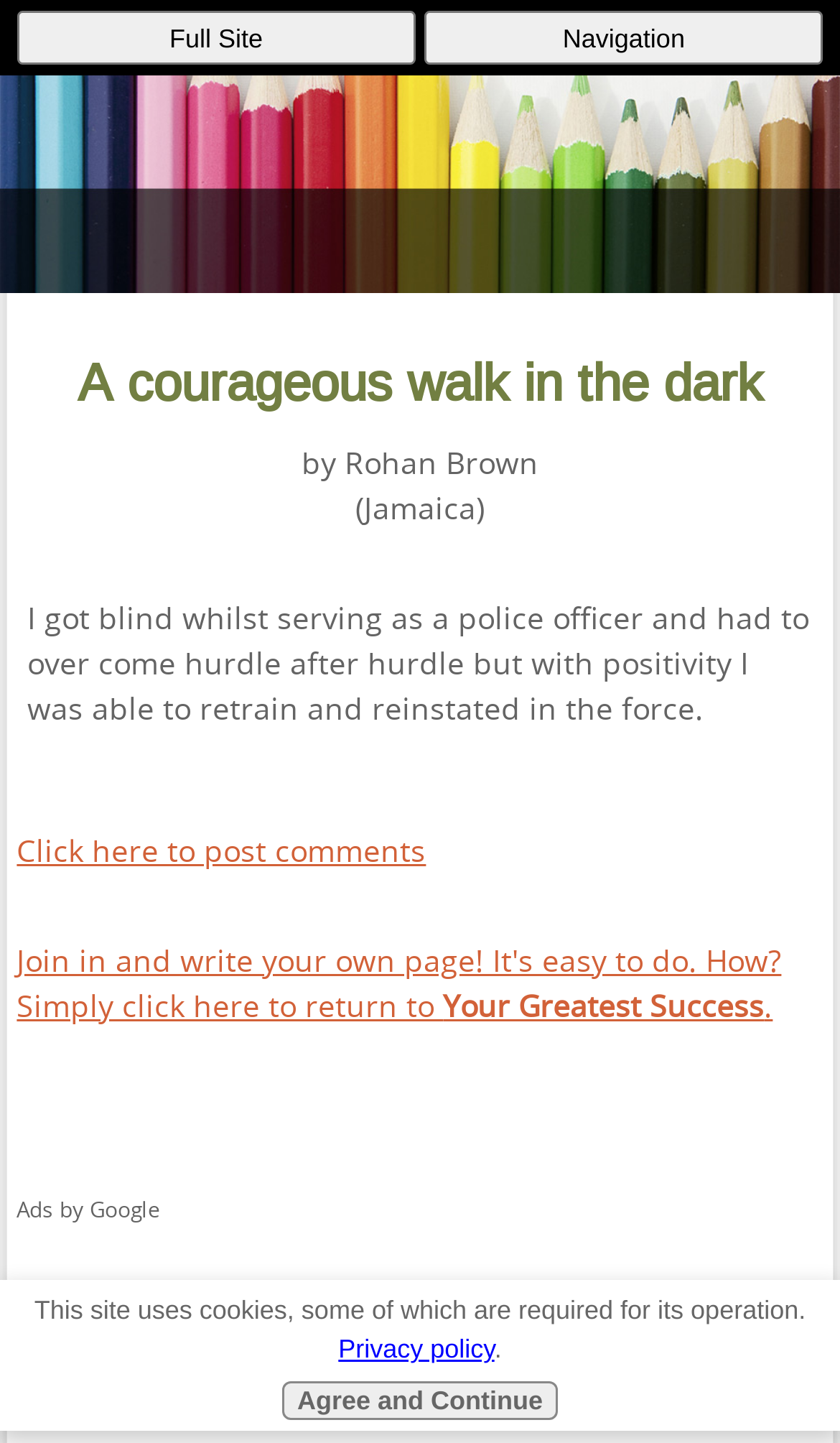What is the country of origin of the author?
Utilize the image to construct a detailed and well-explained answer.

The country of origin of the author is Jamaica, which is mentioned in the static text element '(Jamaica)' below the main heading.